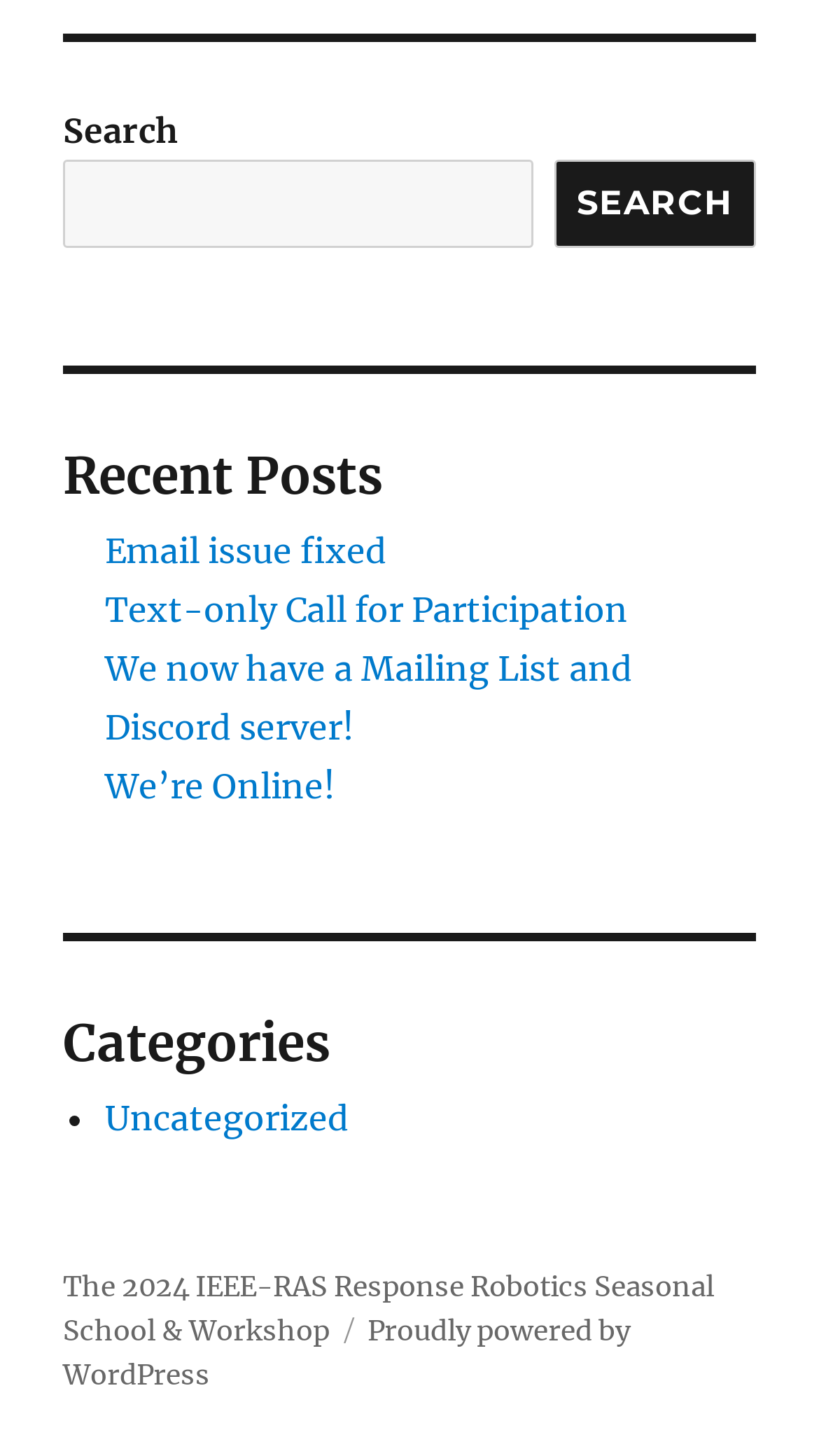Determine the bounding box for the UI element as described: "Uncategorized". The coordinates should be represented as four float numbers between 0 and 1, formatted as [left, top, right, bottom].

[0.128, 0.753, 0.426, 0.782]